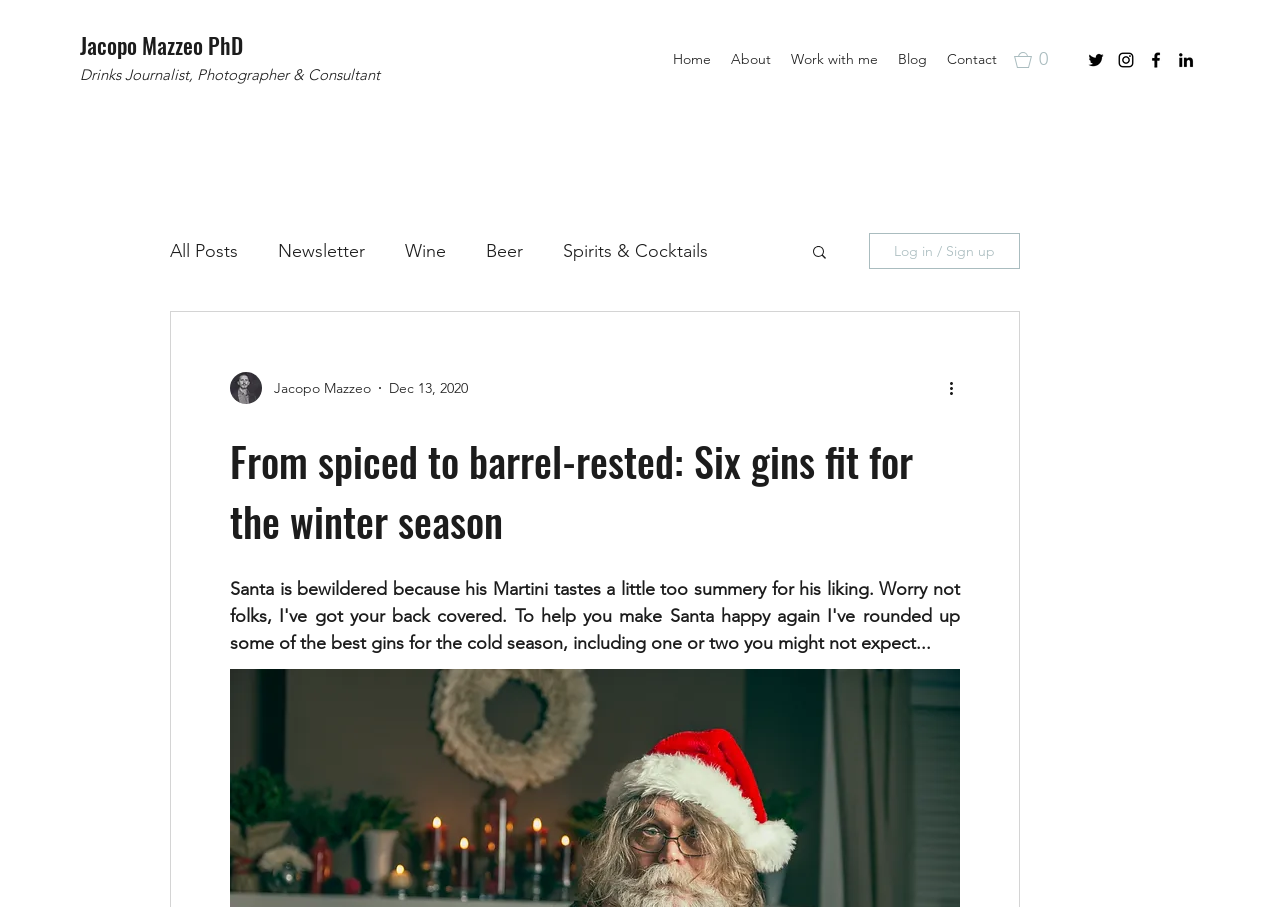What is the purpose of the 'Cart' button? Analyze the screenshot and reply with just one word or a short phrase.

To view cart items